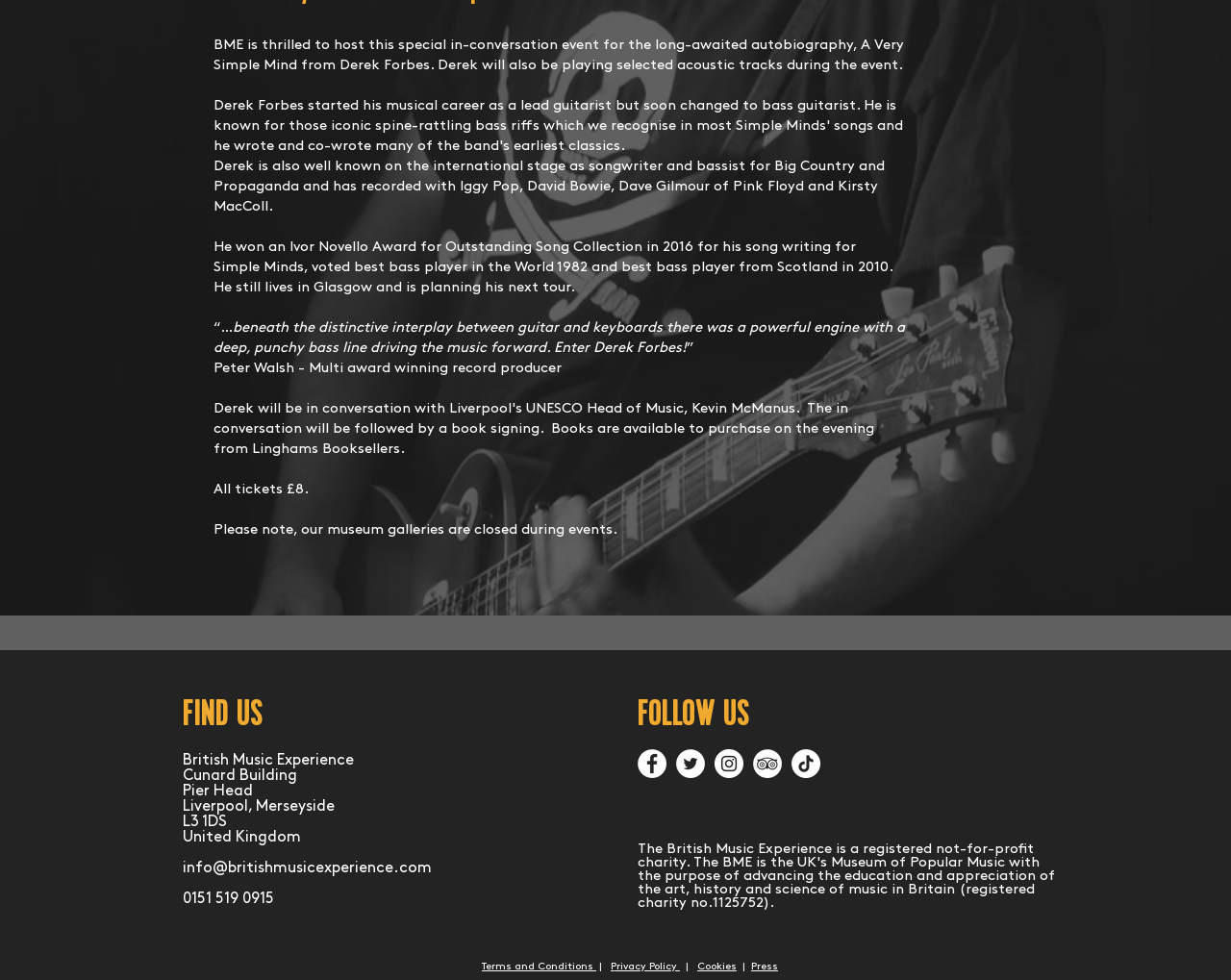Using the provided element description: "Privacy Policy", identify the bounding box coordinates. The coordinates should be four floats between 0 and 1 in the order [left, top, right, bottom].

[0.496, 0.981, 0.552, 0.991]